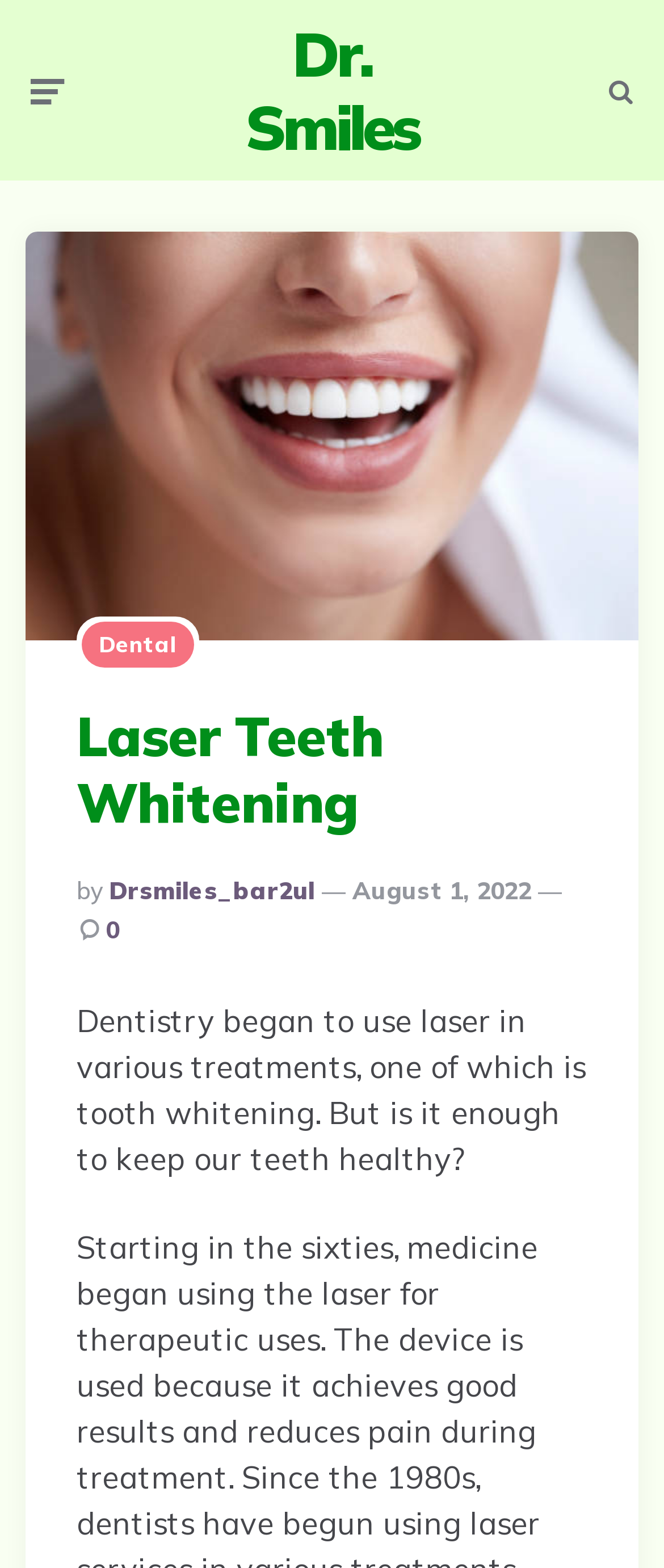Carefully observe the image and respond to the question with a detailed answer:
How many comments does the article have?

I found the answer by looking at the link '0' which is likely indicating the number of comments on the article.